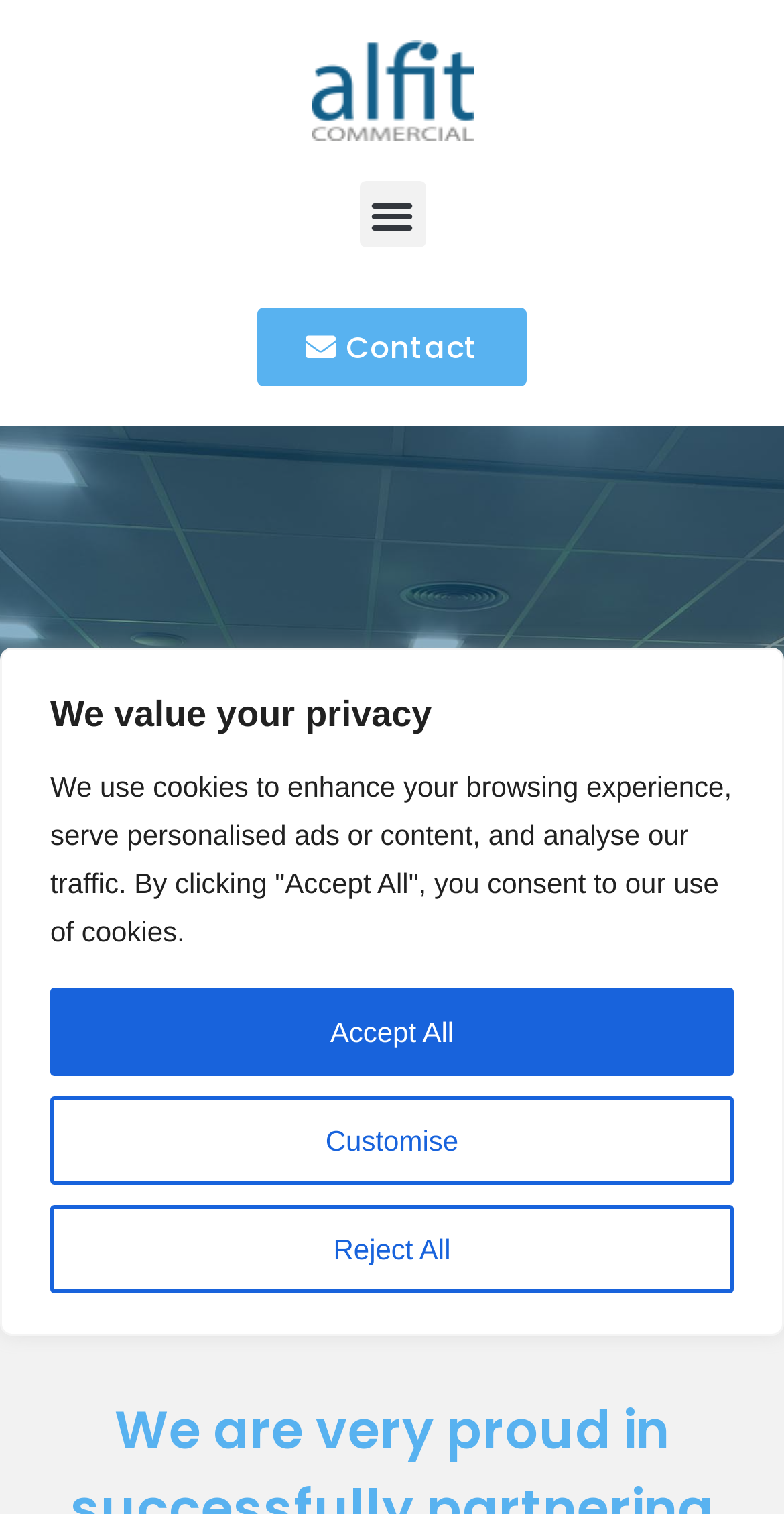How can I get in touch with this company?
Examine the image closely and answer the question with as much detail as possible.

There is a link element with the text 'Contact' which implies that clicking on it will provide a way to get in touch with the company.